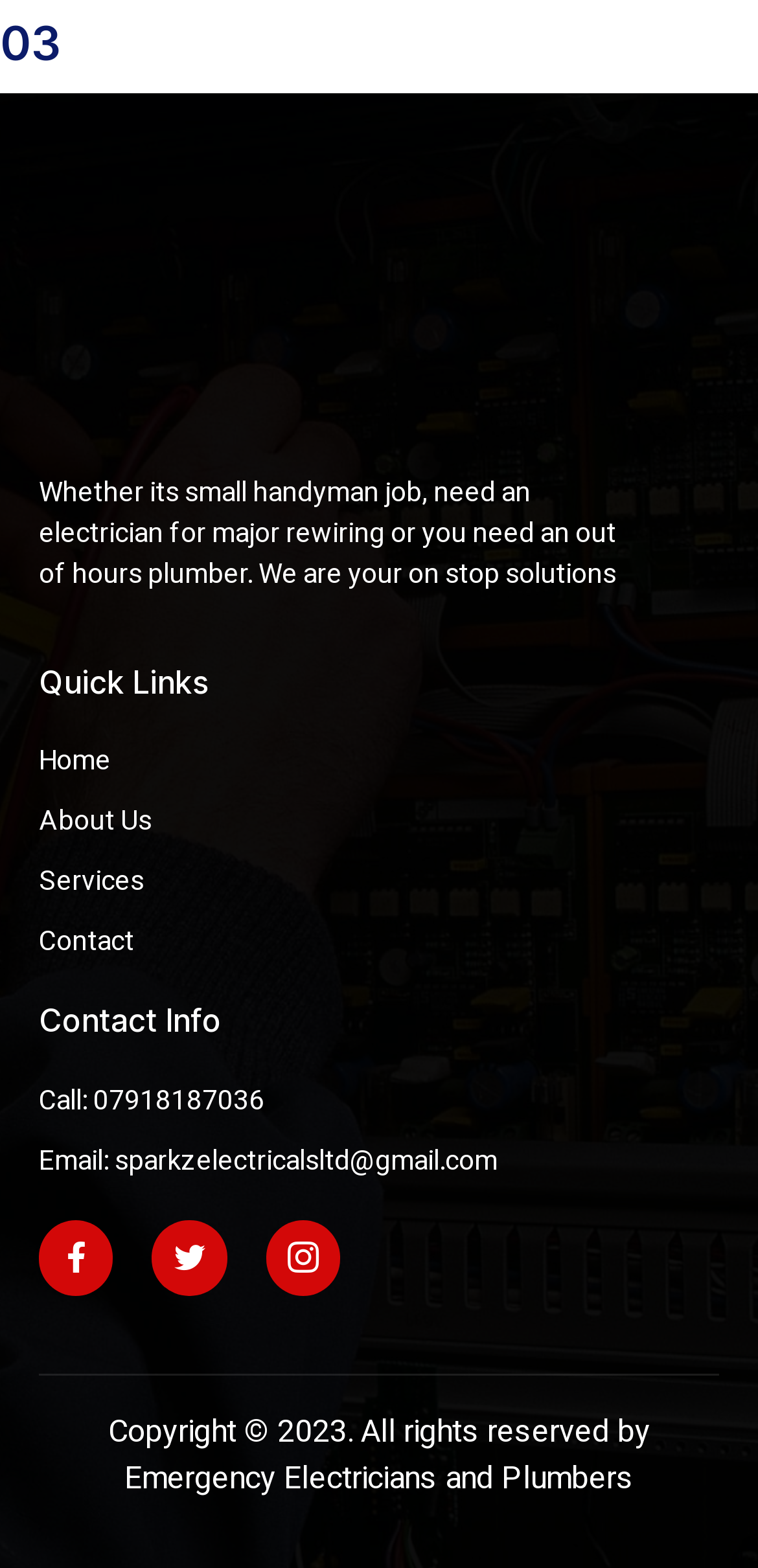Determine the bounding box coordinates of the clickable element to complete this instruction: "Click on the 'About Us' link". Provide the coordinates in the format of four float numbers between 0 and 1, [left, top, right, bottom].

[0.051, 0.511, 0.949, 0.537]